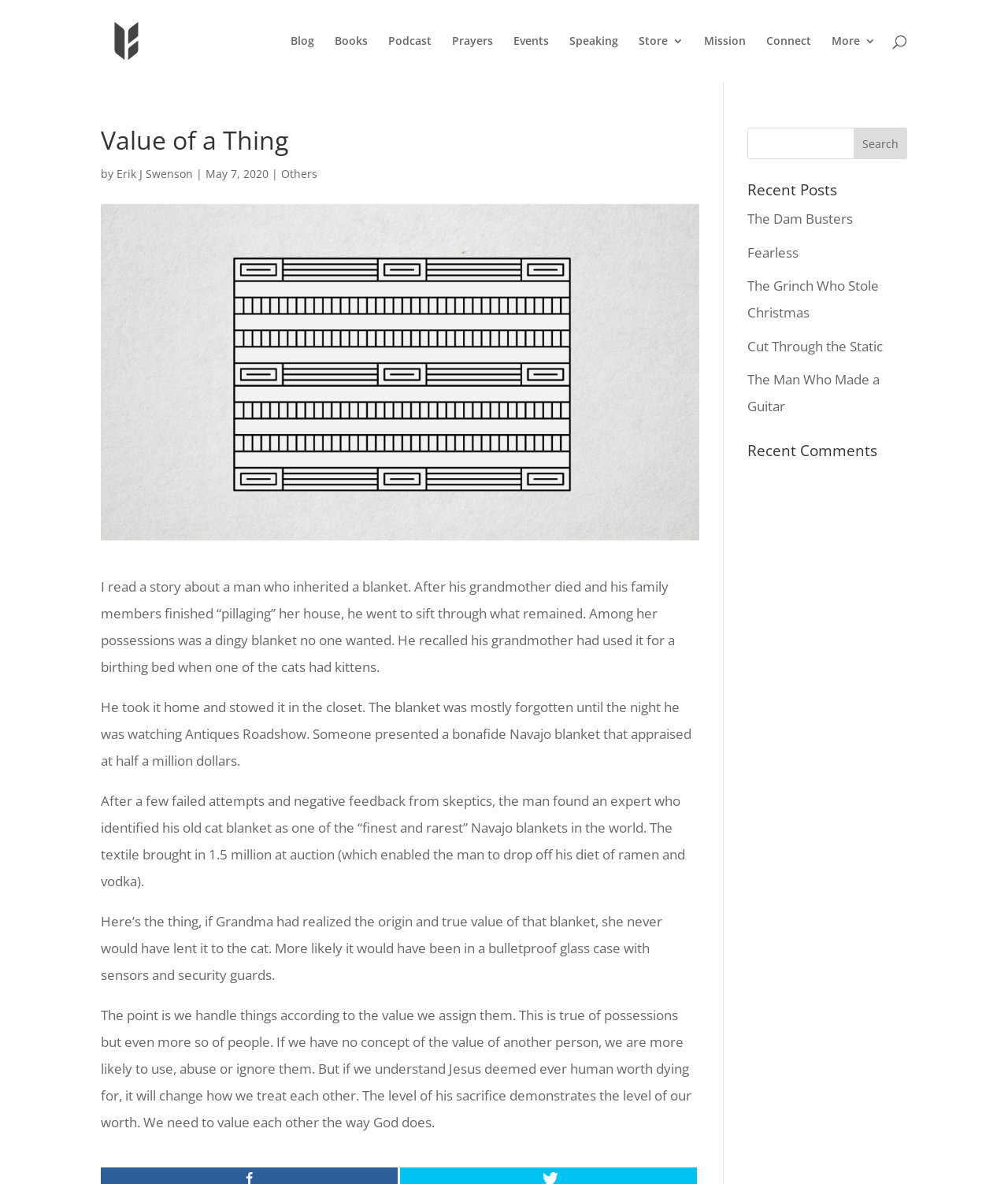From the webpage screenshot, predict the bounding box of the UI element that matches this description: "Fearless".

[0.741, 0.205, 0.792, 0.221]